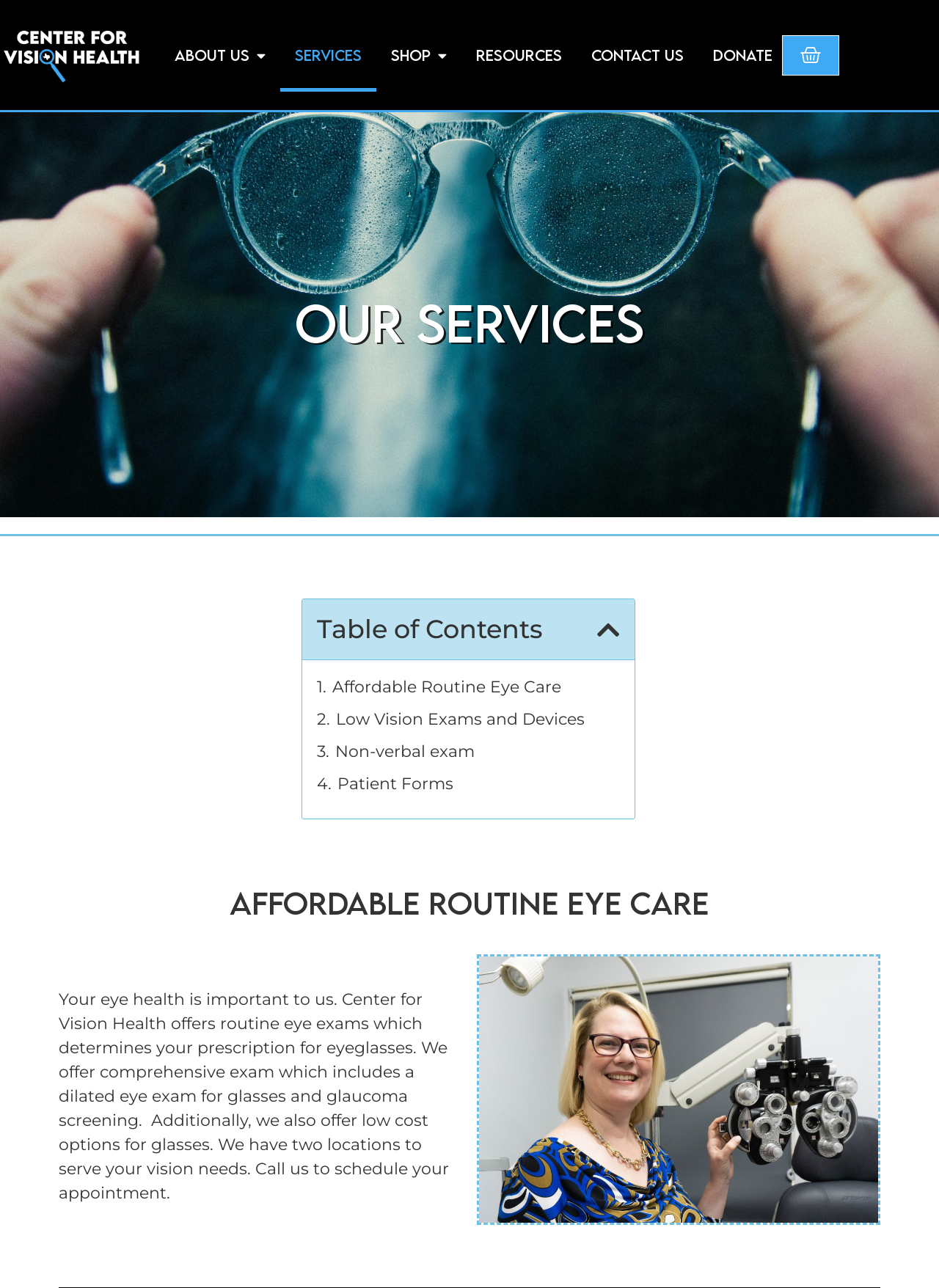What services does the Center for Vision Health offer?
Using the image, elaborate on the answer with as much detail as possible.

Based on the webpage, the Center for Vision Health offers a range of eye care services, including routine eye exams, low vision exams and devices, and more, as indicated by the links and headings on the page.